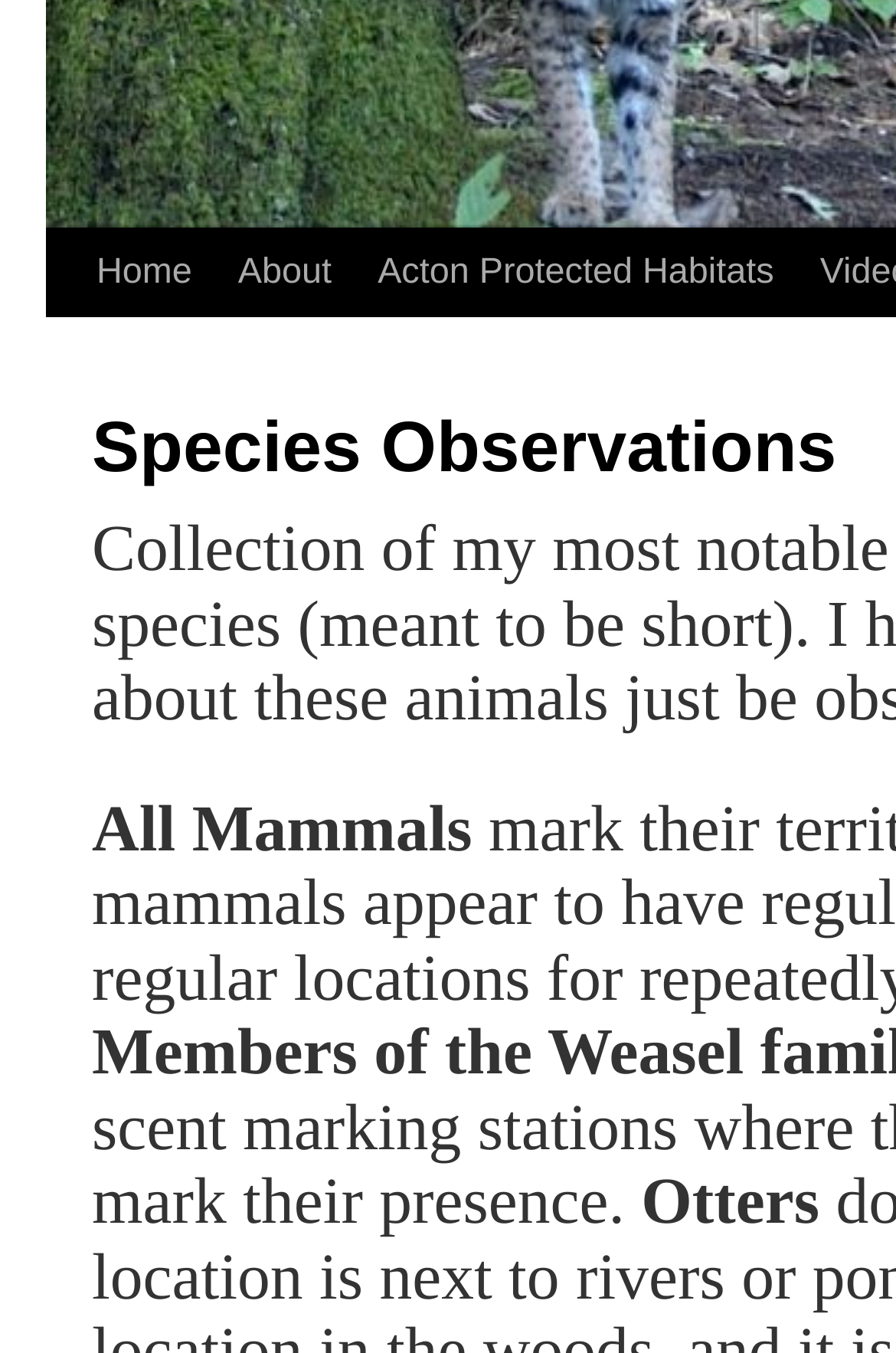Locate the UI element described by Skip to content in the provided webpage screenshot. Return the bounding box coordinates in the format (top-left x, top-left y, bottom-right x, bottom-right y), ensuring all values are between 0 and 1.

[0.049, 0.168, 0.1, 0.362]